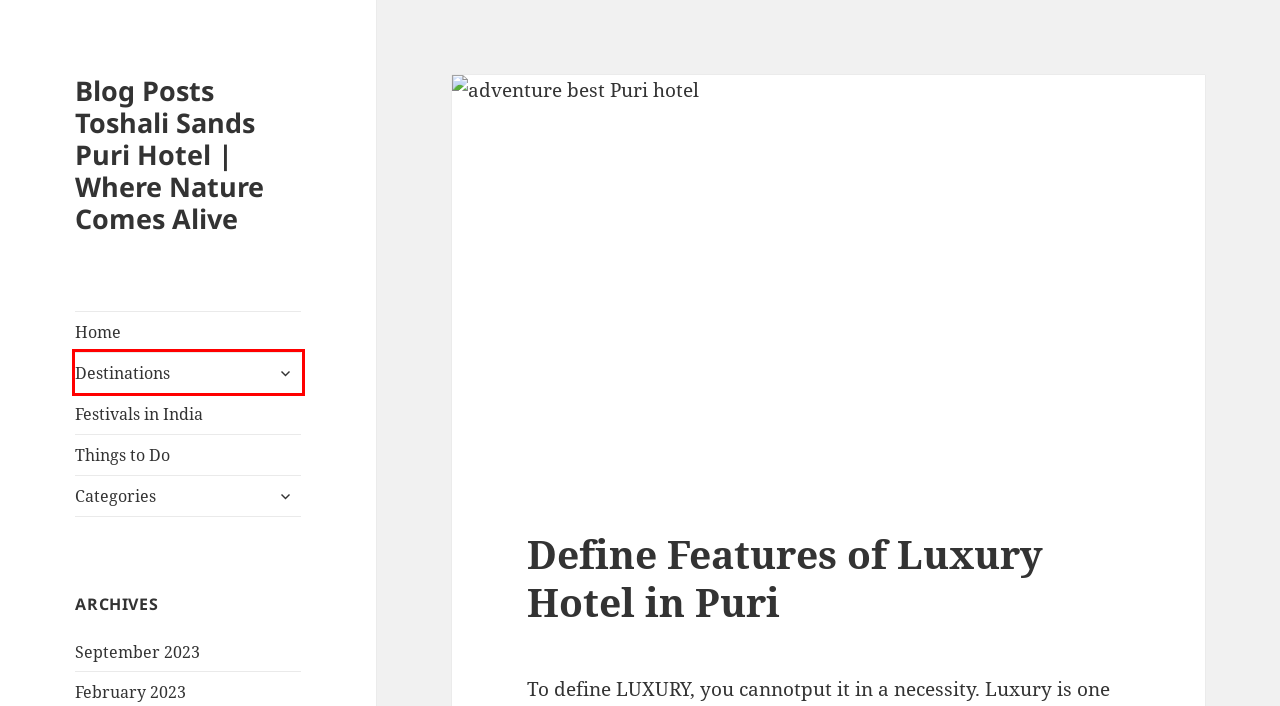Review the webpage screenshot and focus on the UI element within the red bounding box. Select the best-matching webpage description for the new webpage that follows after clicking the highlighted element. Here are the candidates:
A. September 2023 – Blog Posts Toshali Sands Puri Hotel | Where Nature Comes Alive
B. Destinations – Blog Posts Toshali Sands Puri Hotel | Where Nature Comes Alive
C. February 2023 – Blog Posts Toshali Sands Puri Hotel | Where Nature Comes Alive
D. Blog Posts Toshali Sands Puri Hotel | Where Nature Comes Alive
E. Festivals in India – Blog Posts Toshali Sands Puri Hotel | Where Nature Comes Alive
F. April 2012 – Blog Posts Toshali Sands Puri Hotel | Where Nature Comes Alive
G. Things to Do – Blog Posts Toshali Sands Puri Hotel | Where Nature Comes Alive
H. Categories – Blog Posts Toshali Sands Puri Hotel | Where Nature Comes Alive

B